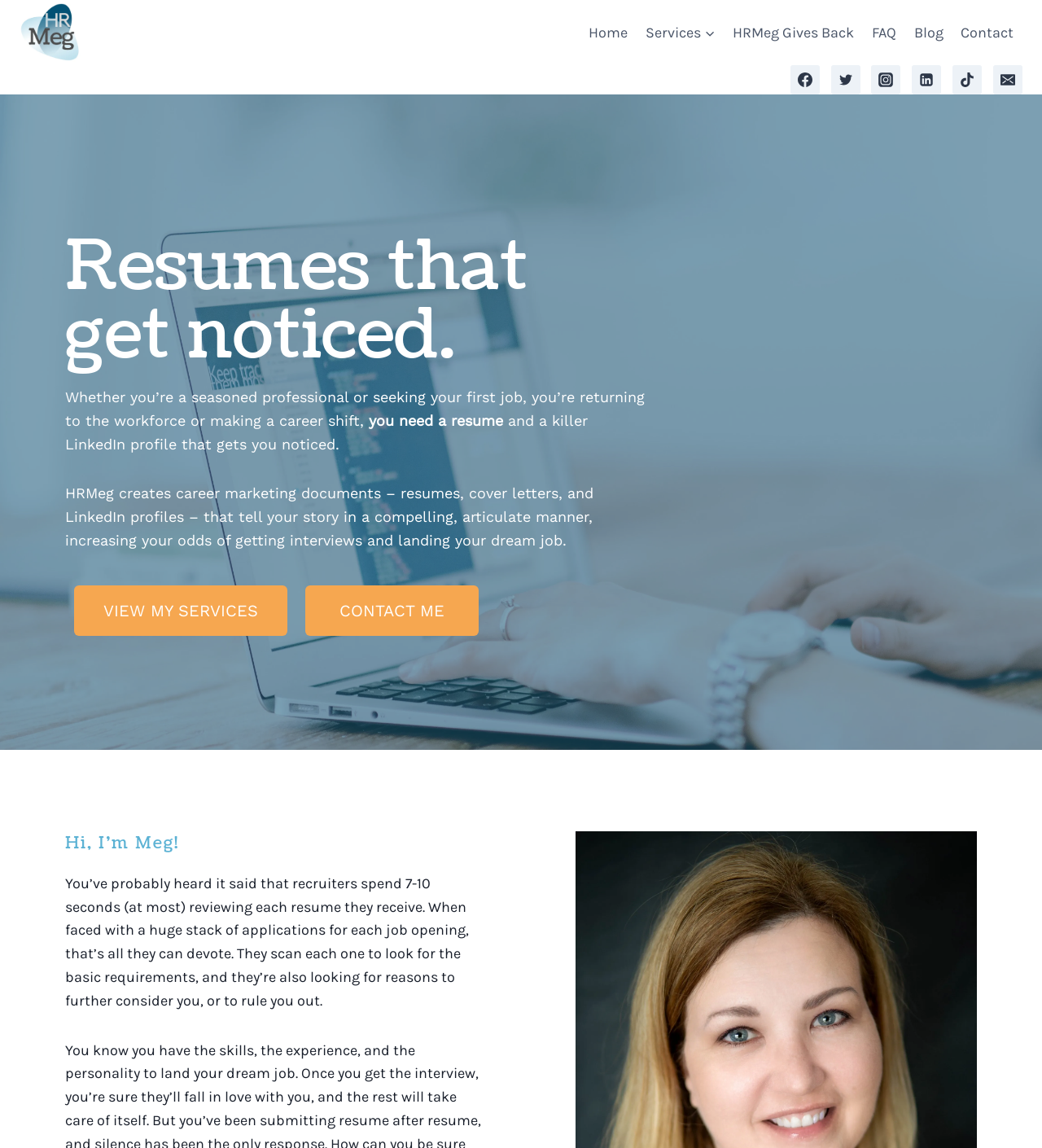Using the provided description HRMeg Gives Back, find the bounding box coordinates for the UI element. Provide the coordinates in (top-left x, top-left y, bottom-right x, bottom-right y) format, ensuring all values are between 0 and 1.

[0.695, 0.01, 0.828, 0.046]